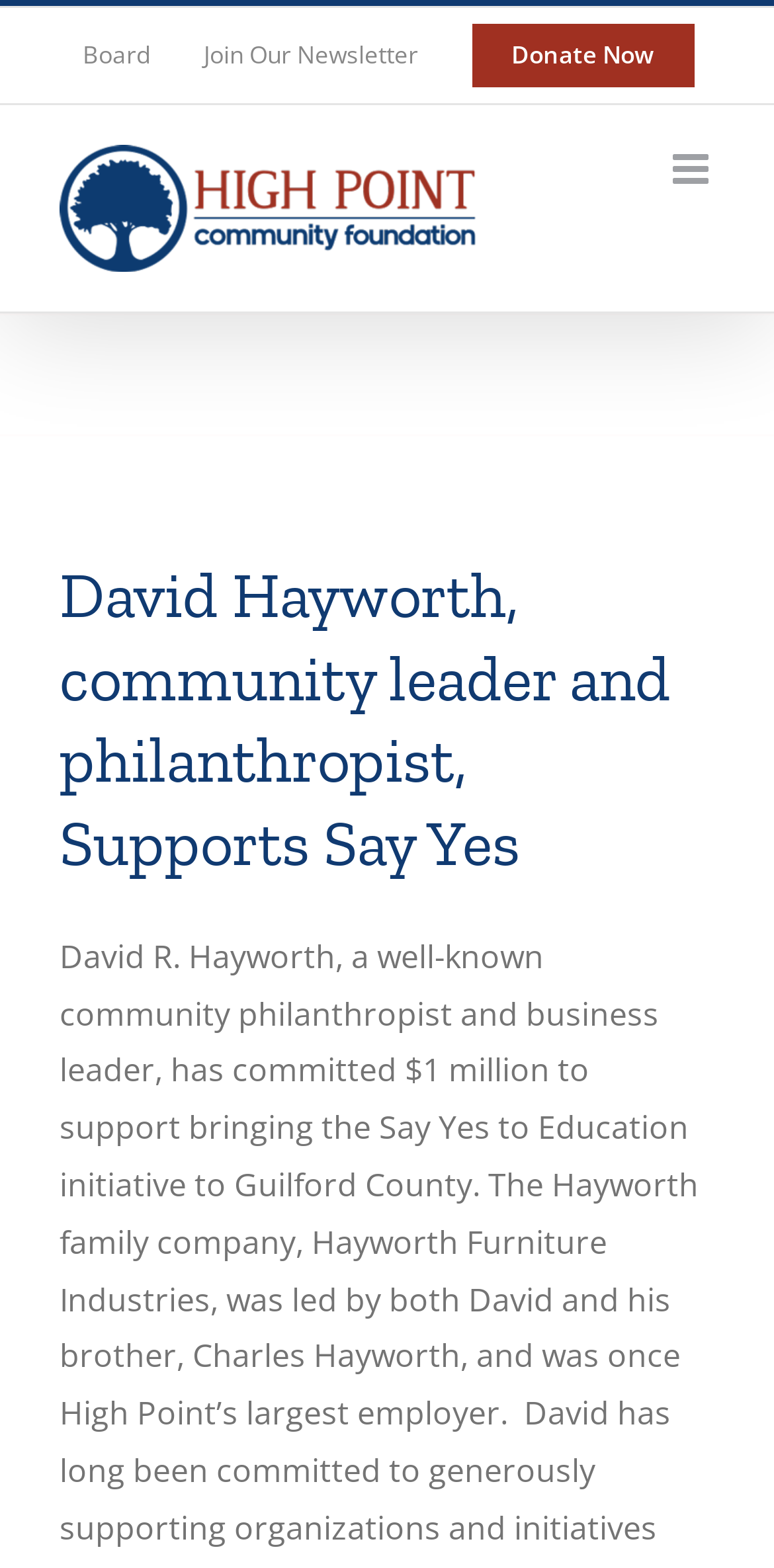Analyze the image and give a detailed response to the question:
What is the name of the foundation mentioned on the webpage?

The webpage has a logo and a link to the High Point Community Foundation, indicating that it is the foundation mentioned on the webpage.